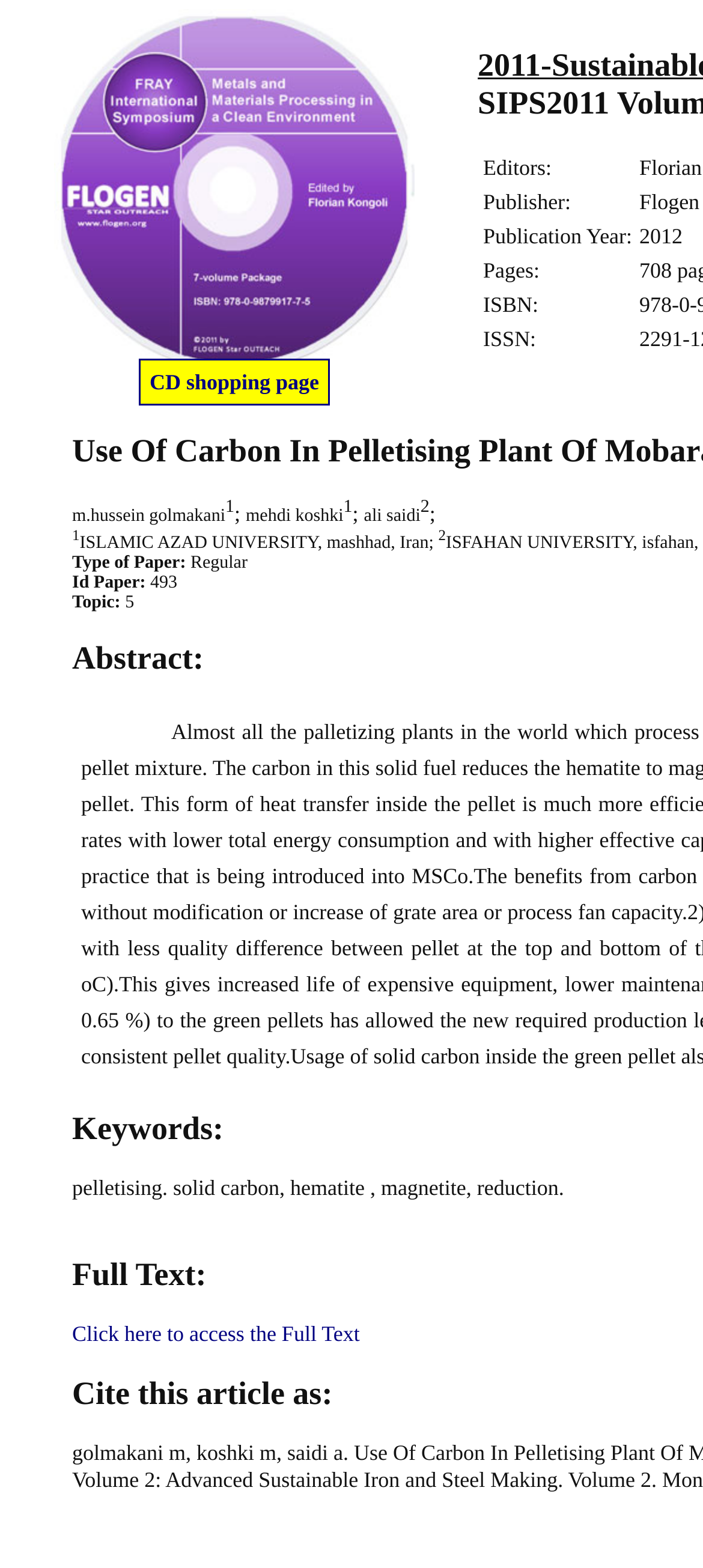Is the paper a regular type?
Give a detailed explanation using the information visible in the image.

I found the static text element 'Type of Paper:' and its corresponding value 'Regular', which indicates the type of paper.